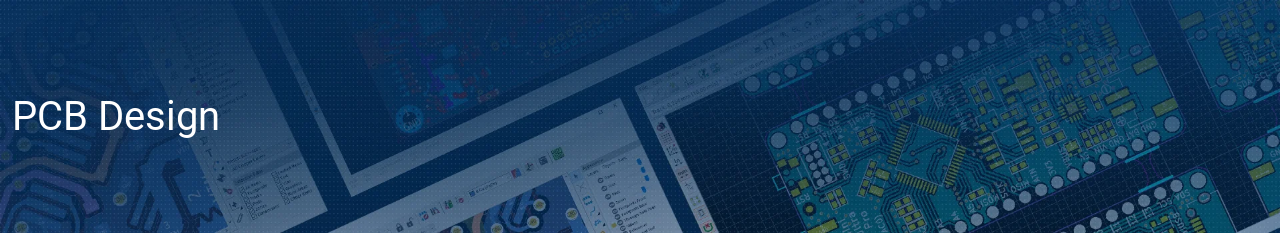Elaborate on the image by describing it in detail.

The image showcases an engaging visual representation of PCB (Printed Circuit Board) design. It features intricate layouts and circuit patterns, reflecting the sophisticated technology involved in modern electronics. The background is presented in a deep blue tone, enhancing the clarity of the PCB designs displayed on the interface. Prominently displayed is the text "PCB Design," emphasizing the focus on this essential aspect of electronic manufacturing. The design depicted is indicative of professional-grade PCB development, illustrating the complexity and precision required in the industry. This visual serves to communicate the advanced capabilities and expertise offered by Shenzhen Kingford Technology CO., LTD. in the field of PCB manufacturing and assembly.